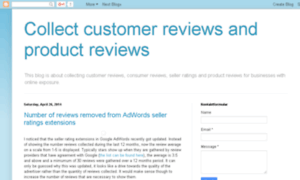Break down the image and describe each part extensively.

The image serves as a thumbnail for the website "Collectreviews.net," which focuses on collecting customer and product reviews. It features a clean, user-friendly design that emphasizes the importance of user feedback in business contexts. The overarching theme of the site highlights the significance of gathering consumer opinions to enhance product effectiveness and influence search engine rankings positively. In the background, the layout suggests an organized and informative approach to presenting reviews, revealing a commitment to social commerce and improved customer experiences. The site aims to empower businesses with valuable insights derived from customer evaluations.